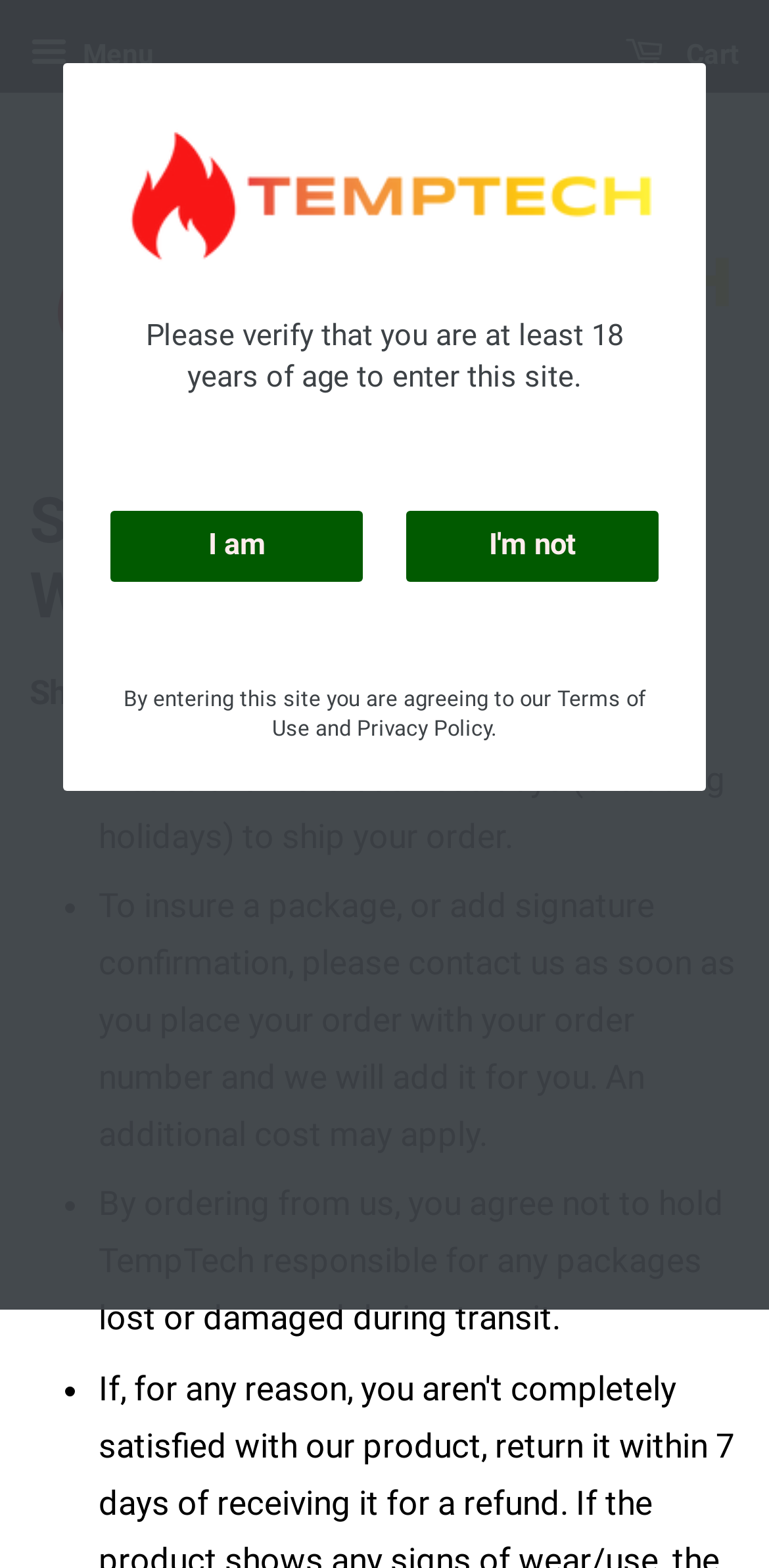What happens if a package is lost or damaged during transit?
Please provide a detailed and thorough answer to the question.

According to the webpage, by ordering from TempTech, the customer agrees not to hold TempTech responsible for any packages lost or damaged during transit, as stated in the 'Shipping, Returns, and Warranty' section.